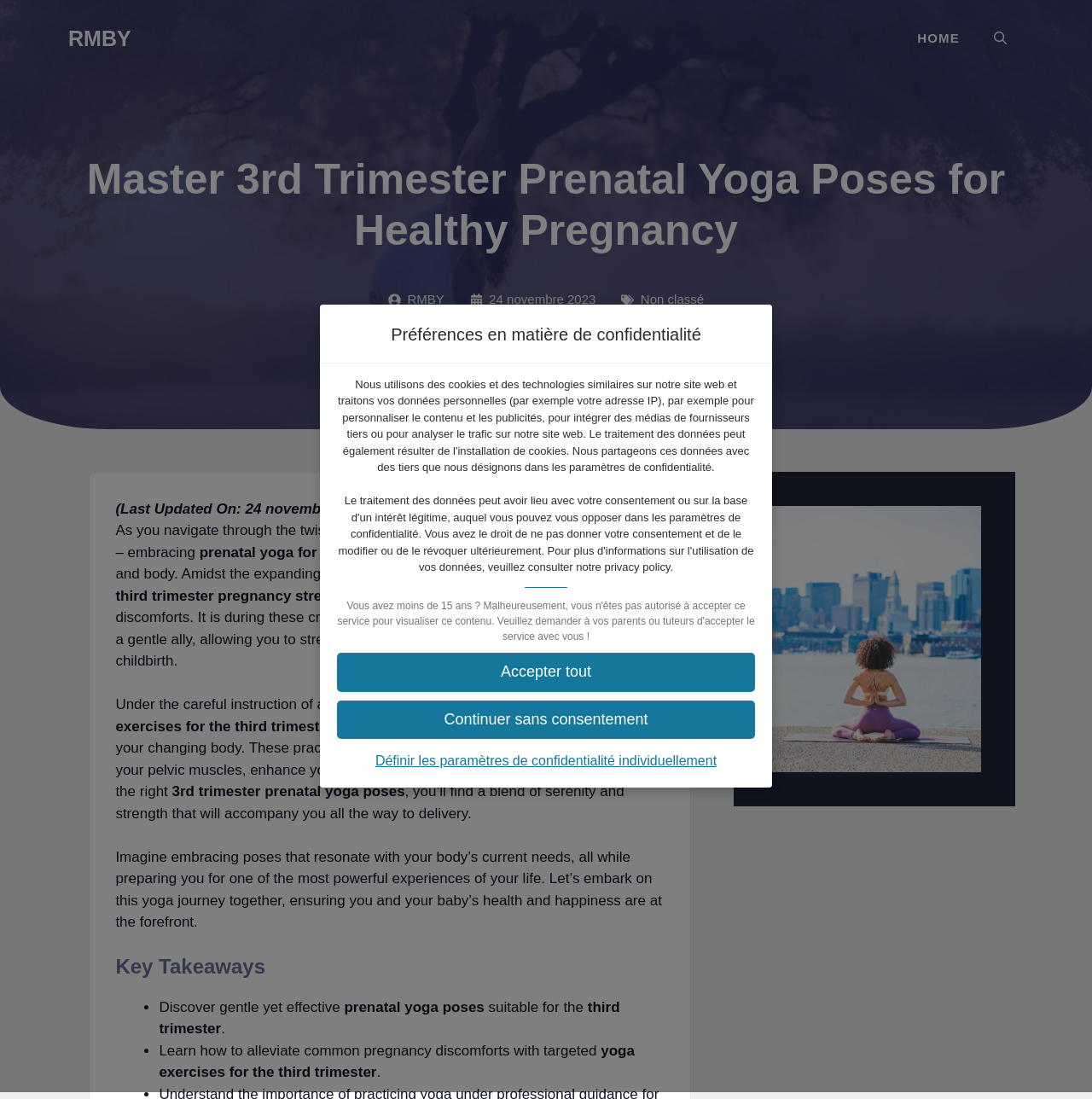Your task is to extract the text of the main heading from the webpage.

Master 3rd Trimester Prenatal Yoga Poses for Healthy Pregnancy